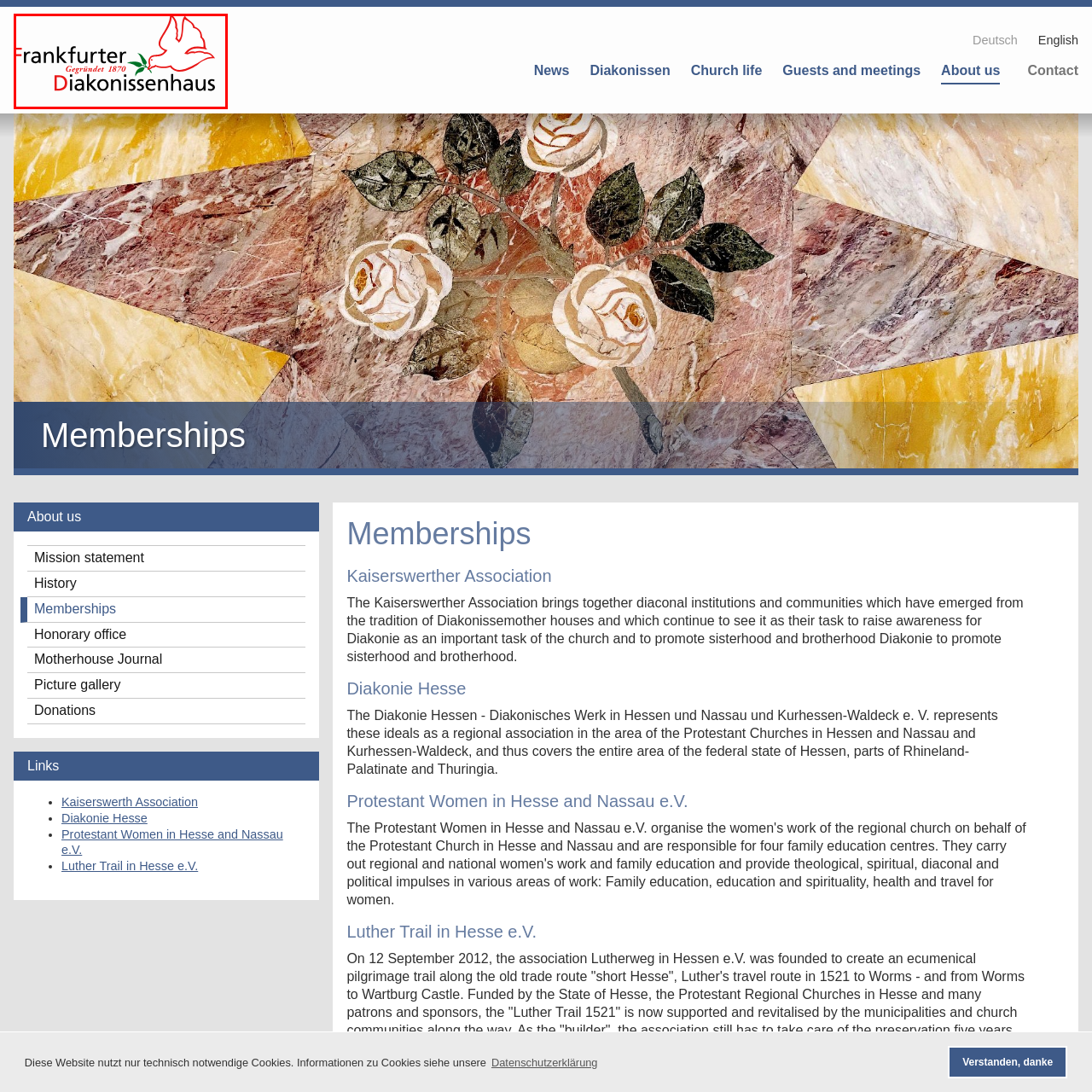Give a thorough and detailed account of the visual content inside the red-framed part of the image.

The image features the logo of the "Frankfurter Diakonissenhaus," which translates to "Frankfurt Deaconess House." Established in 1870, the logo incorporates a stylized dove carrying a green leaf, symbolizing peace and hope. The use of vibrant red and black in the name highlights the organization's commitment to its mission within the community. The design reflects a rich heritage and an enduring dedication to diaconal work, emphasizing service and support in the spirit of compassion and care.